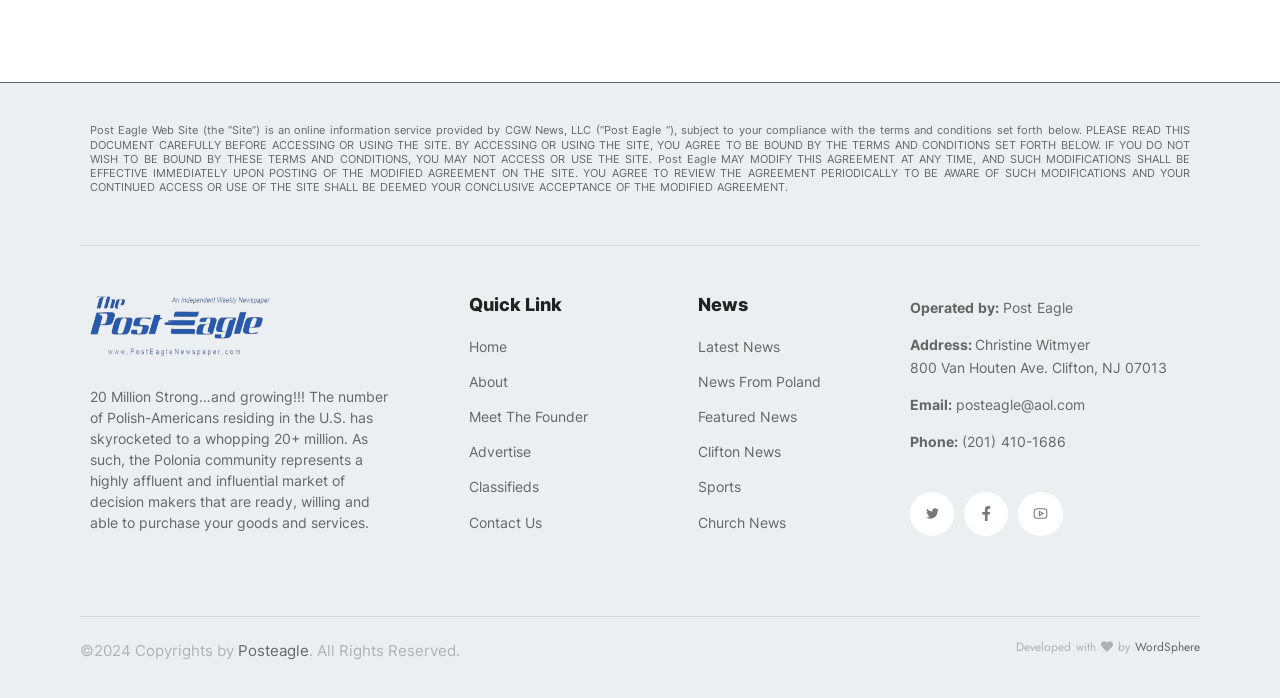What is the address of Post Eagle?
Using the details from the image, give an elaborate explanation to answer the question.

By examining the StaticText elements, we can find the address of Post Eagle, which is '800 Van Houten Ave. Clifton, NJ 07013', as indicated by the elements with IDs 500.